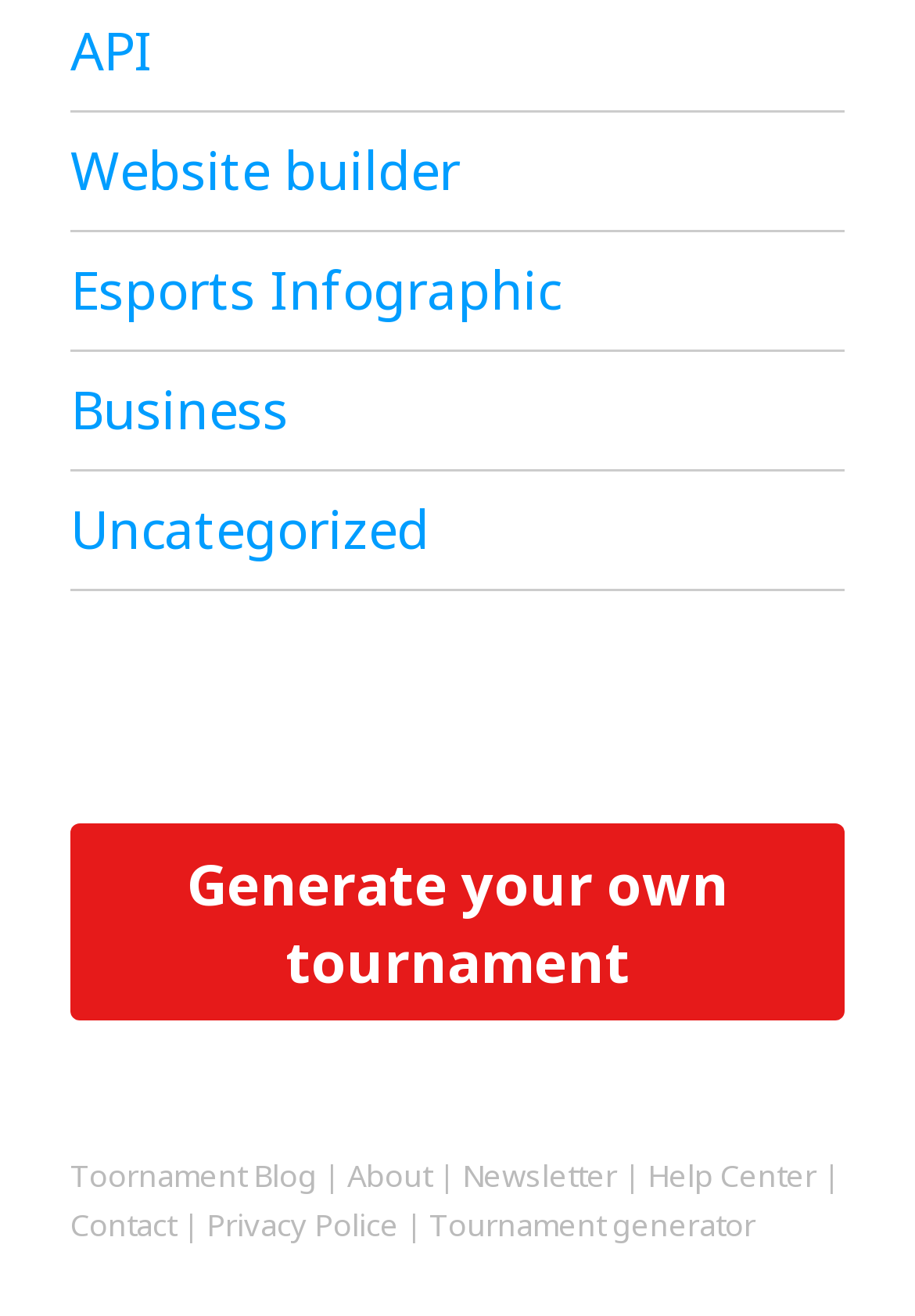Bounding box coordinates should be in the format (top-left x, top-left y, bottom-right x, bottom-right y) and all values should be floating point numbers between 0 and 1. Determine the bounding box coordinate for the UI element described as: Contact

[0.077, 0.914, 0.192, 0.946]